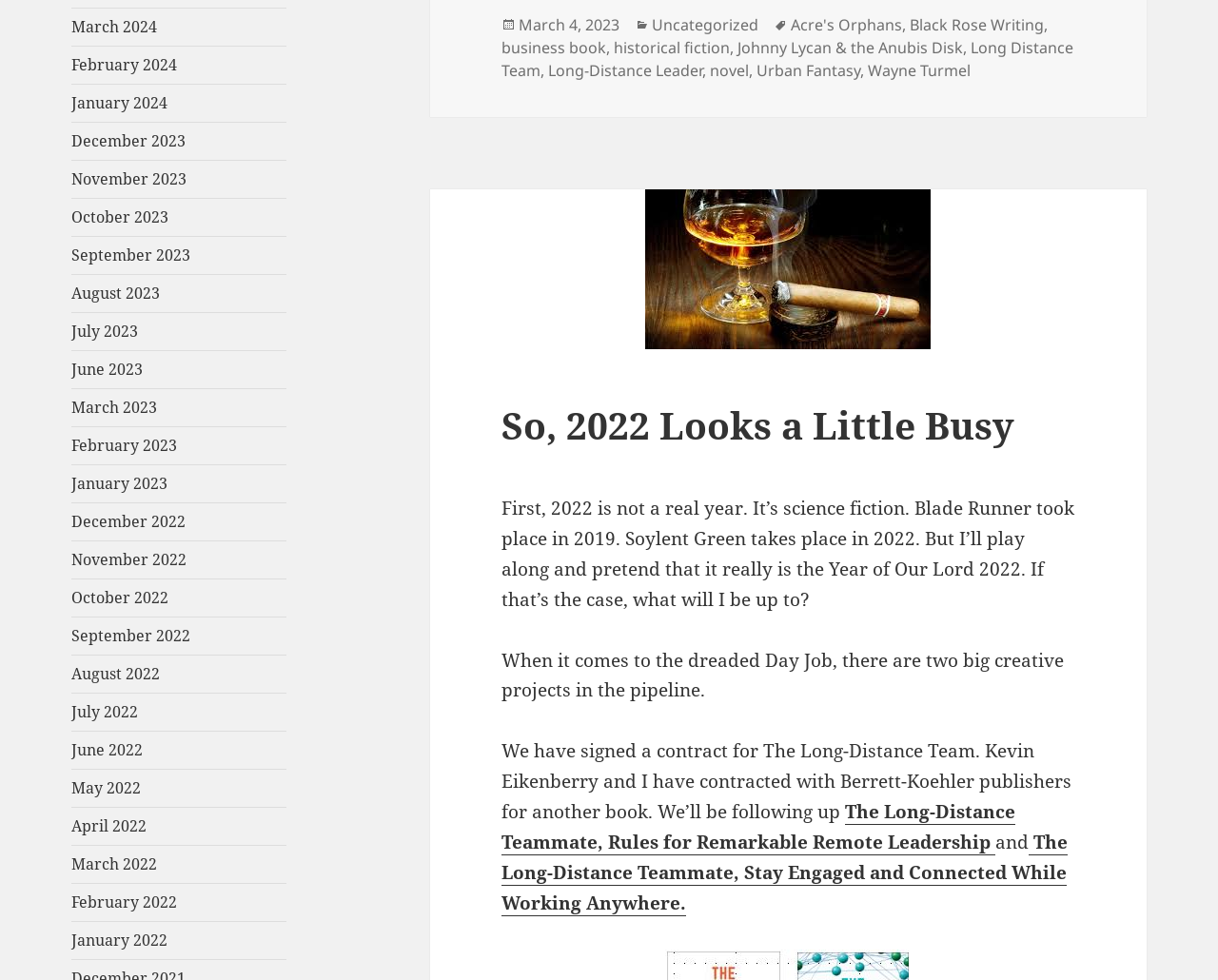Please locate the bounding box coordinates of the element's region that needs to be clicked to follow the instruction: "View post 'So, 2022 Looks a Little Busy'". The bounding box coordinates should be provided as four float numbers between 0 and 1, i.e., [left, top, right, bottom].

[0.412, 0.407, 0.833, 0.459]